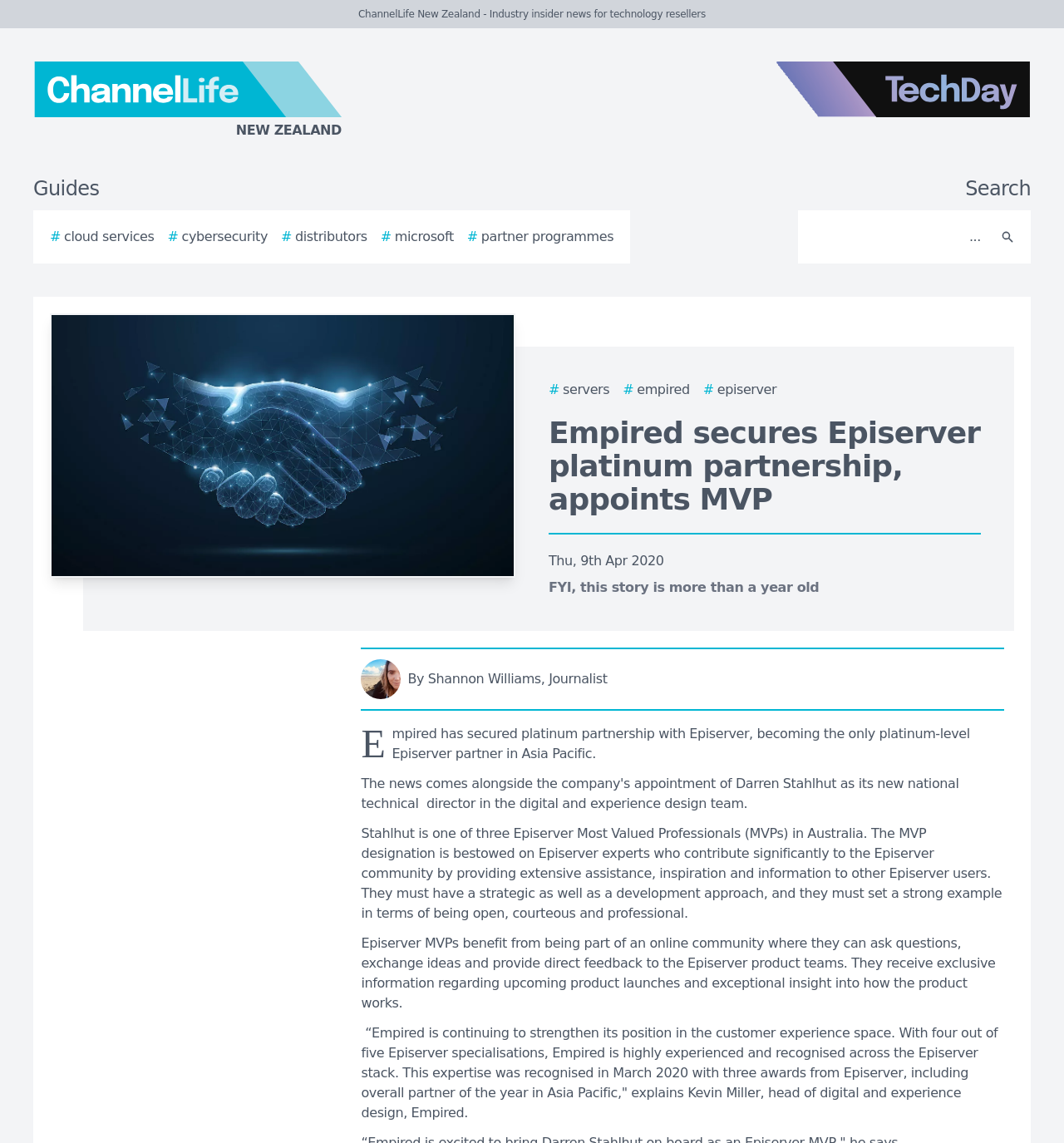Please find the bounding box coordinates of the clickable region needed to complete the following instruction: "Click the link to learn more about Episerver". The bounding box coordinates must consist of four float numbers between 0 and 1, i.e., [left, top, right, bottom].

[0.661, 0.332, 0.73, 0.35]